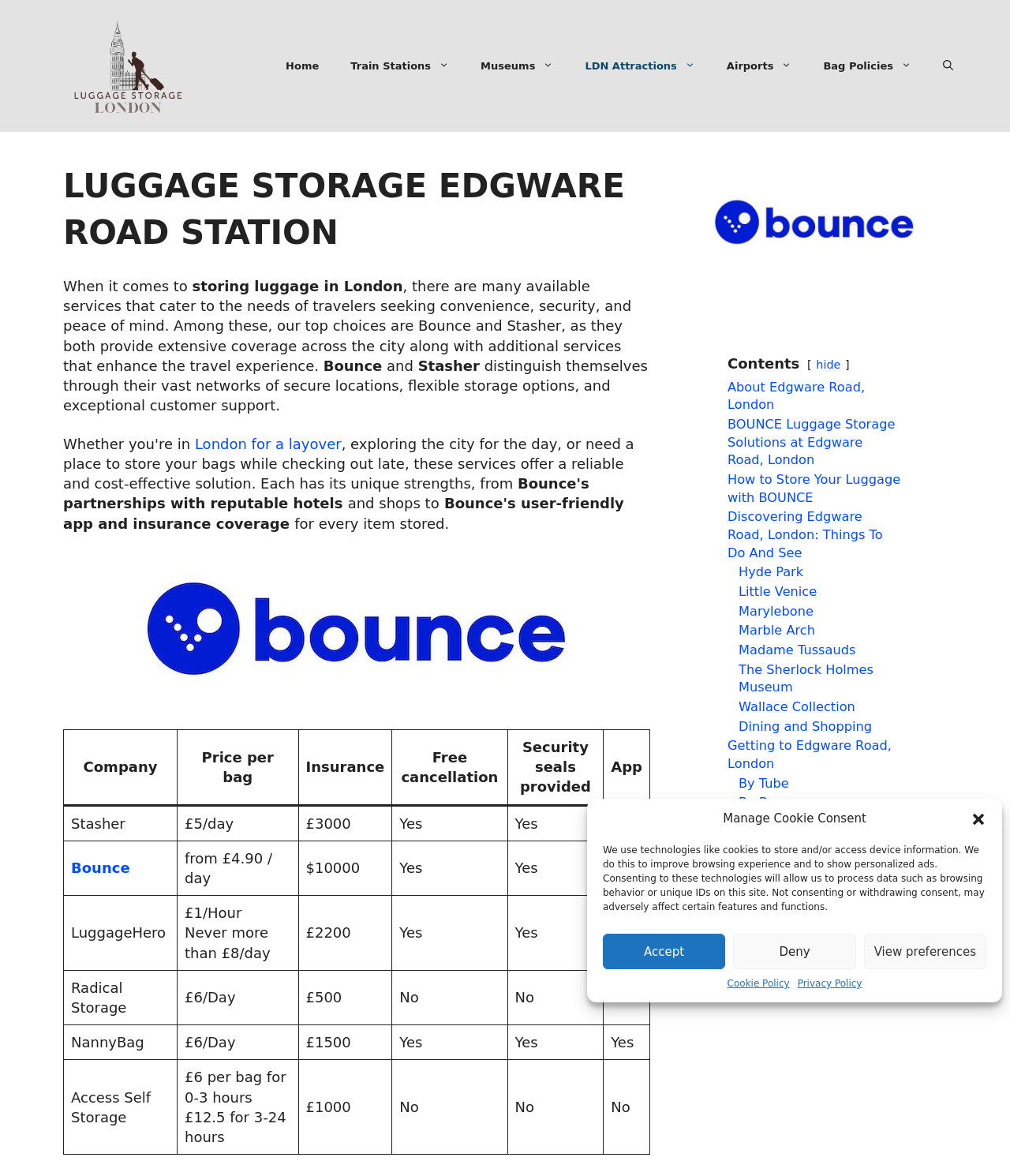Determine the bounding box coordinates of the clickable element to achieve the following action: 'Click on the 'View preferences' button'. Provide the coordinates as four float values between 0 and 1, formatted as [left, top, right, bottom].

[0.855, 0.794, 0.977, 0.824]